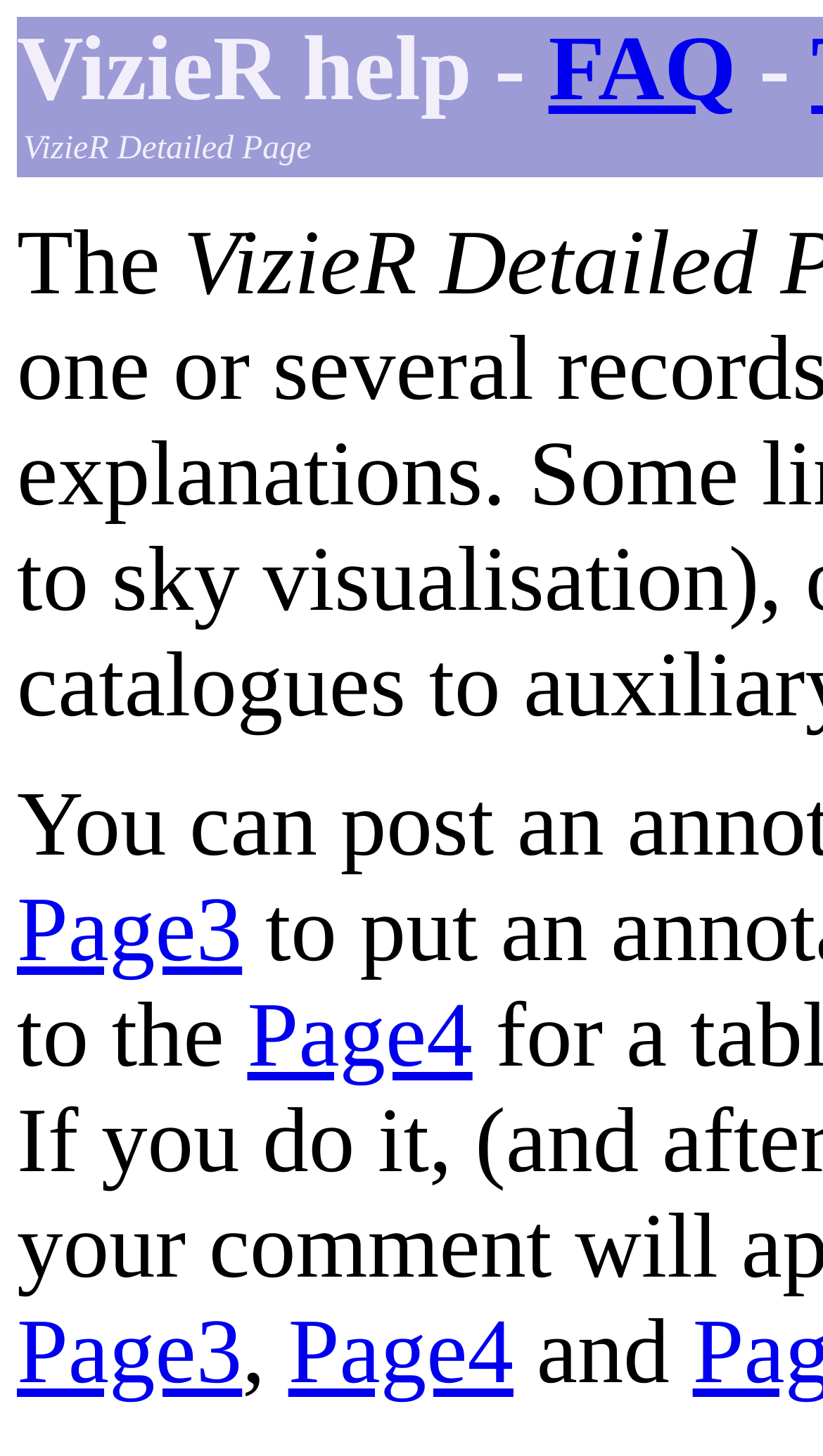Answer with a single word or phrase: 
What is the first link on the webpage?

FAQ